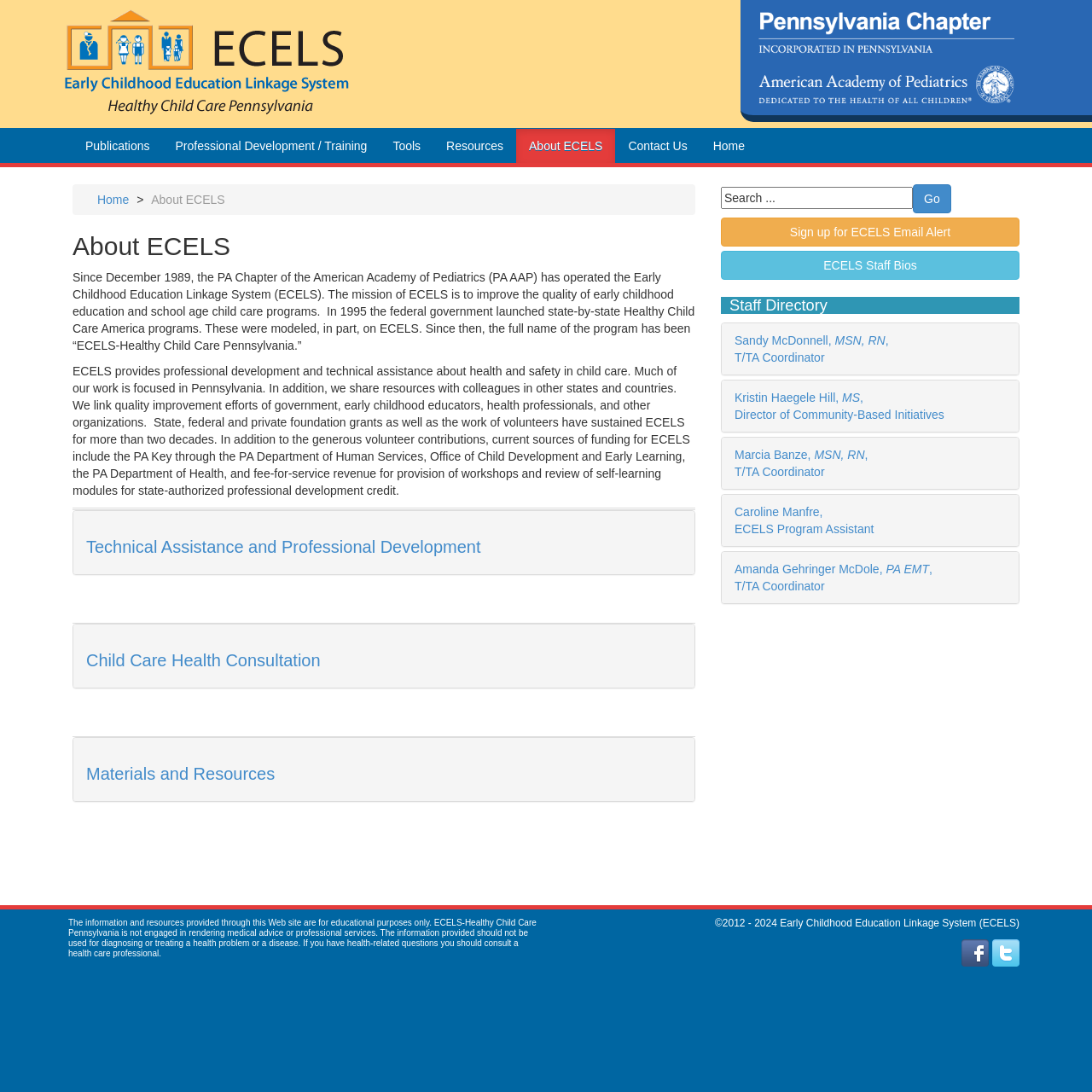Please determine the bounding box coordinates of the clickable area required to carry out the following instruction: "Click the 'Contact Us' link". The coordinates must be four float numbers between 0 and 1, represented as [left, top, right, bottom].

[0.564, 0.118, 0.641, 0.149]